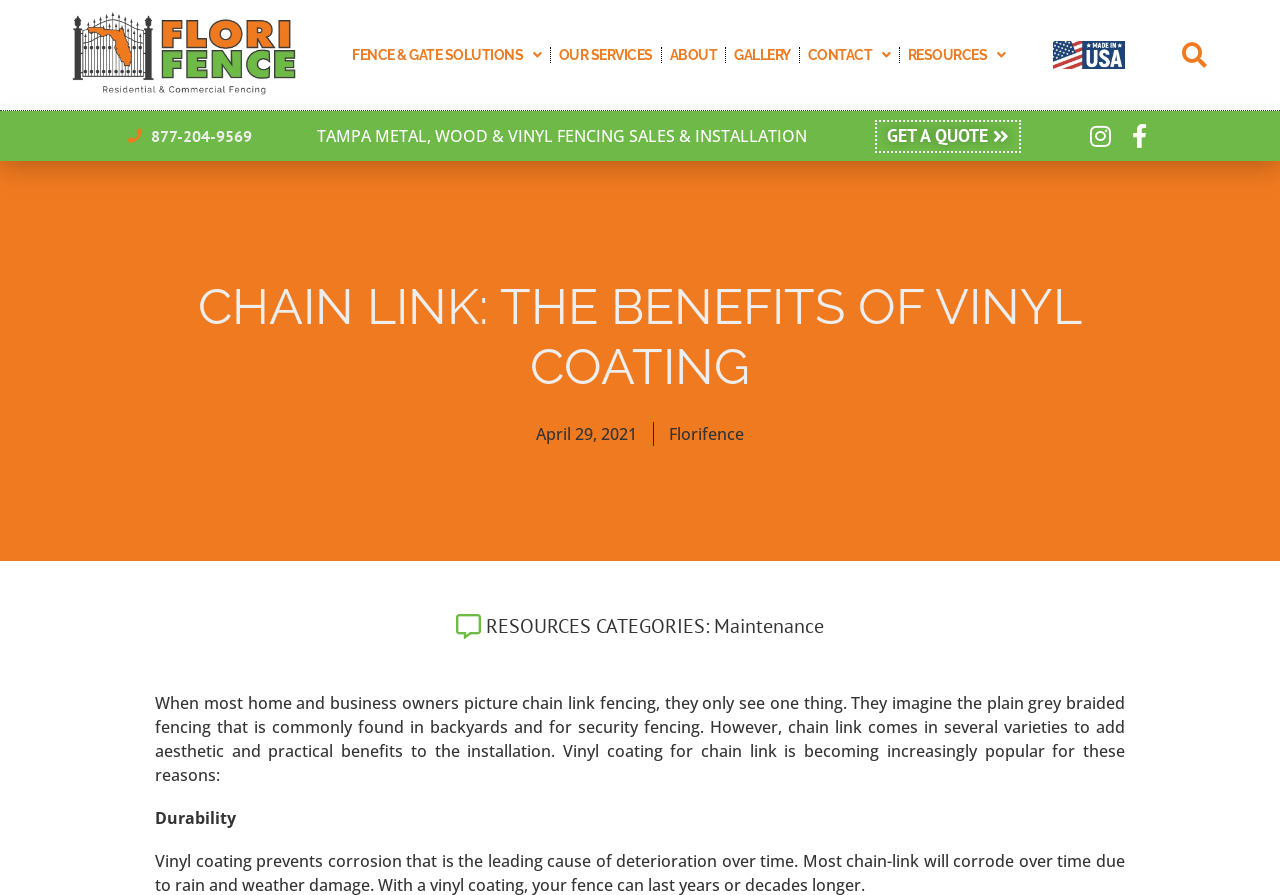Identify the bounding box coordinates for the region to click in order to carry out this instruction: "Search for something". Provide the coordinates using four float numbers between 0 and 1, formatted as [left, top, right, bottom].

[0.916, 0.036, 0.951, 0.087]